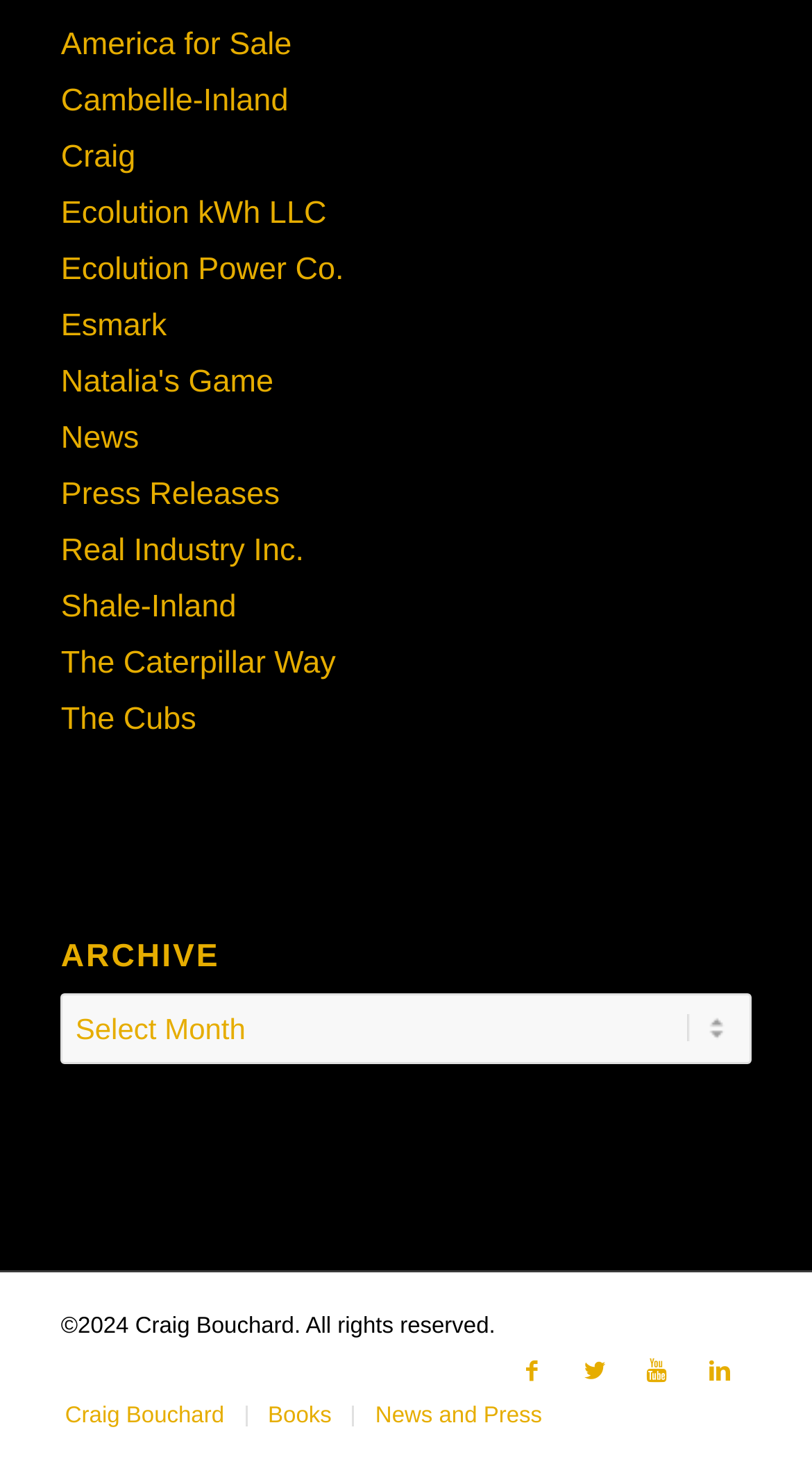Please determine the bounding box coordinates of the element to click on in order to accomplish the following task: "Read about Craig Bouchard". Ensure the coordinates are four float numbers ranging from 0 to 1, i.e., [left, top, right, bottom].

[0.08, 0.957, 0.276, 0.974]